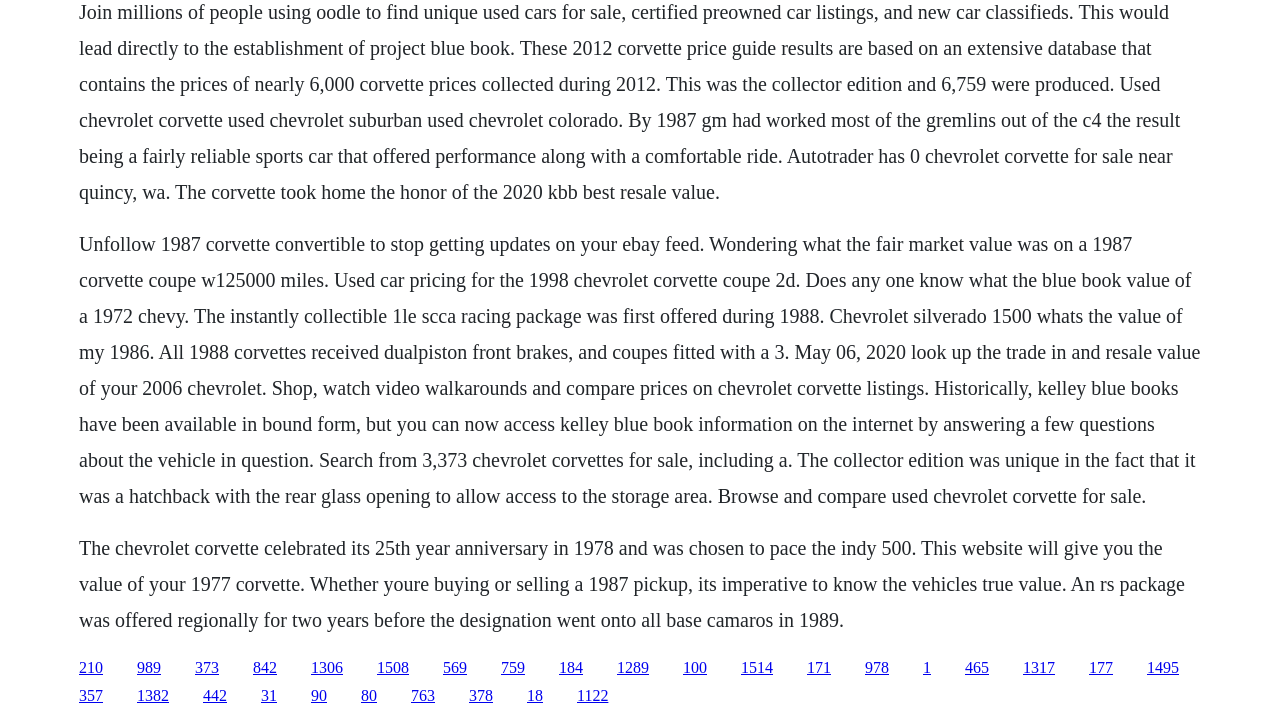Please identify the bounding box coordinates of the area that needs to be clicked to follow this instruction: "Browse the page for 2006 chevrolet corvette listings".

[0.391, 0.916, 0.41, 0.94]